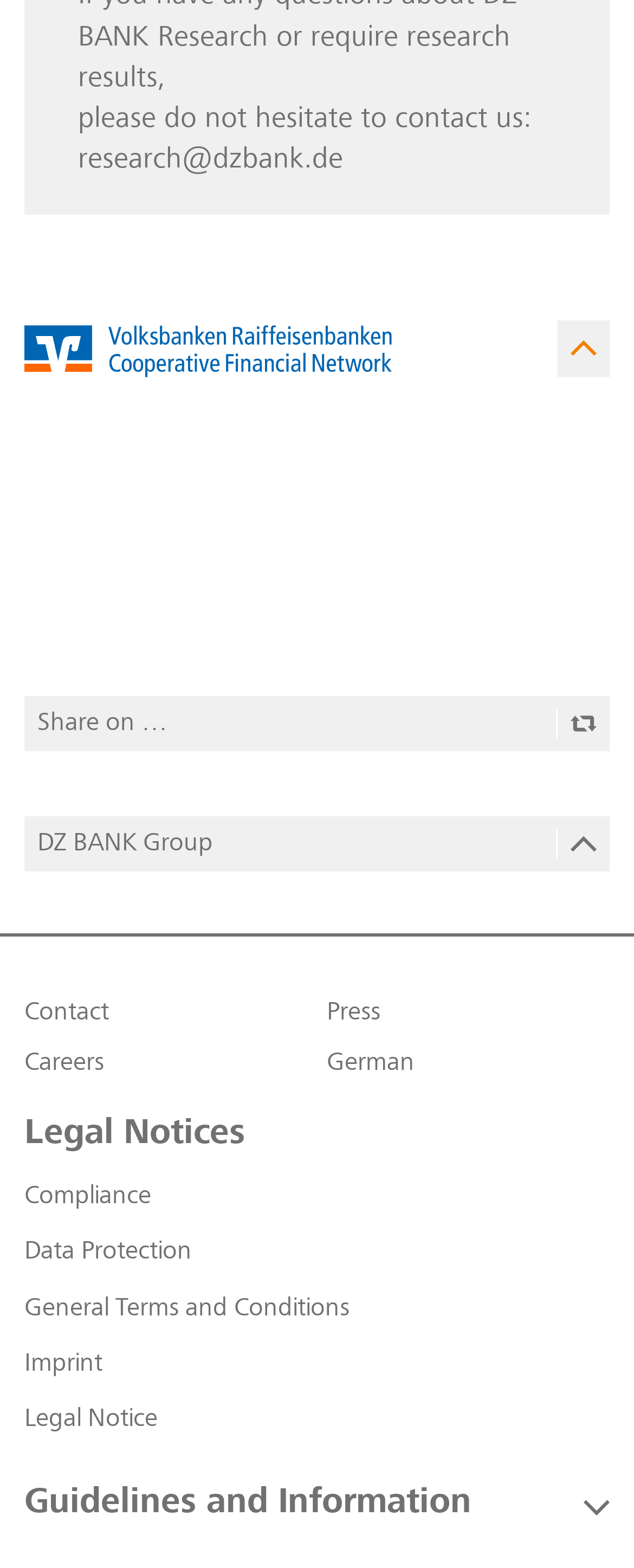How many social media links are there?
Please look at the screenshot and answer in one word or a short phrase.

9